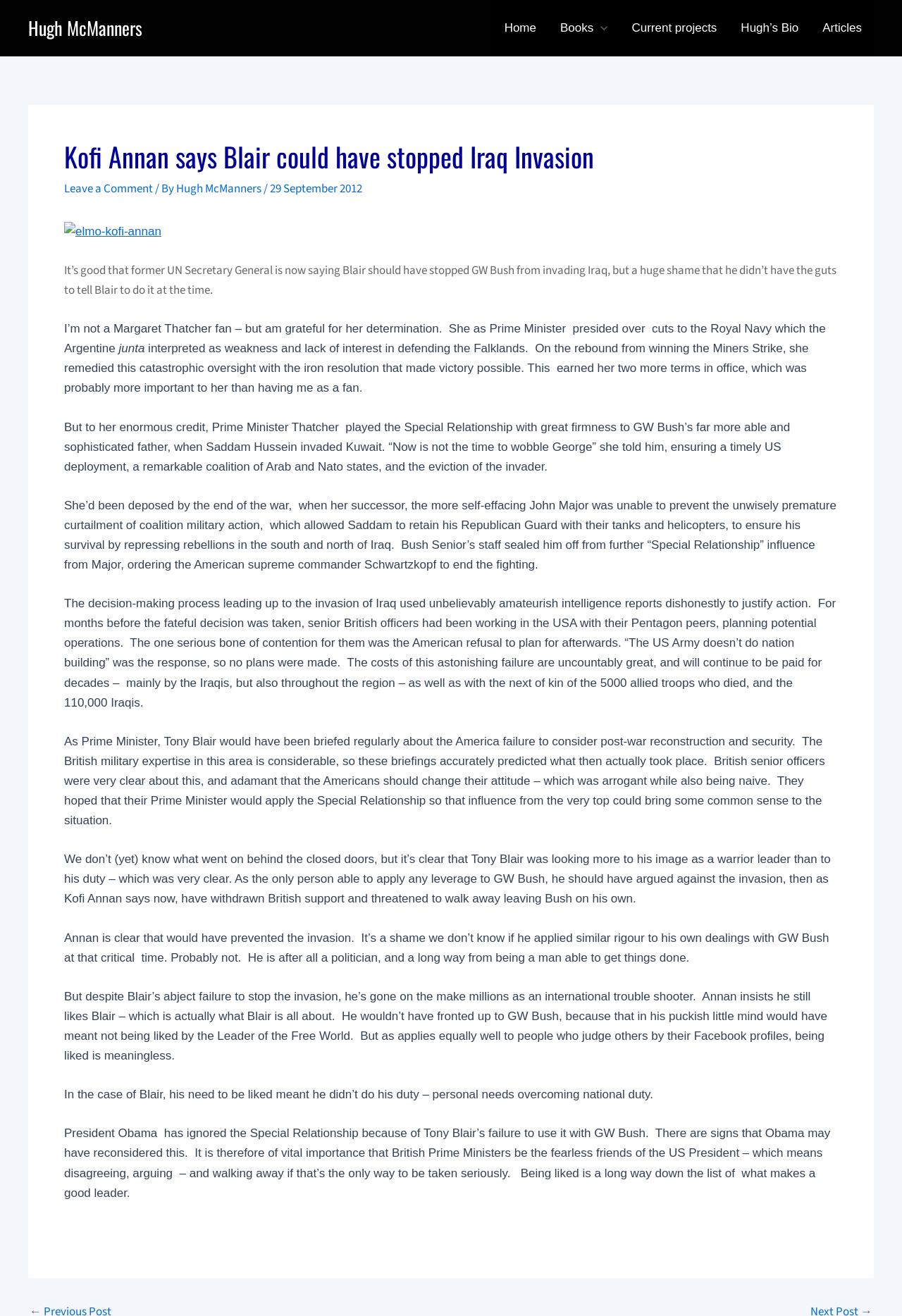Who is the author of this article?
Give a detailed and exhaustive answer to the question.

I determined the author of this article by looking at the navigation section of the webpage, where I found a link with the text 'Hugh McManners' and another link with the text 'Hugh’s Bio', which suggests that Hugh McManners is the author of the article.